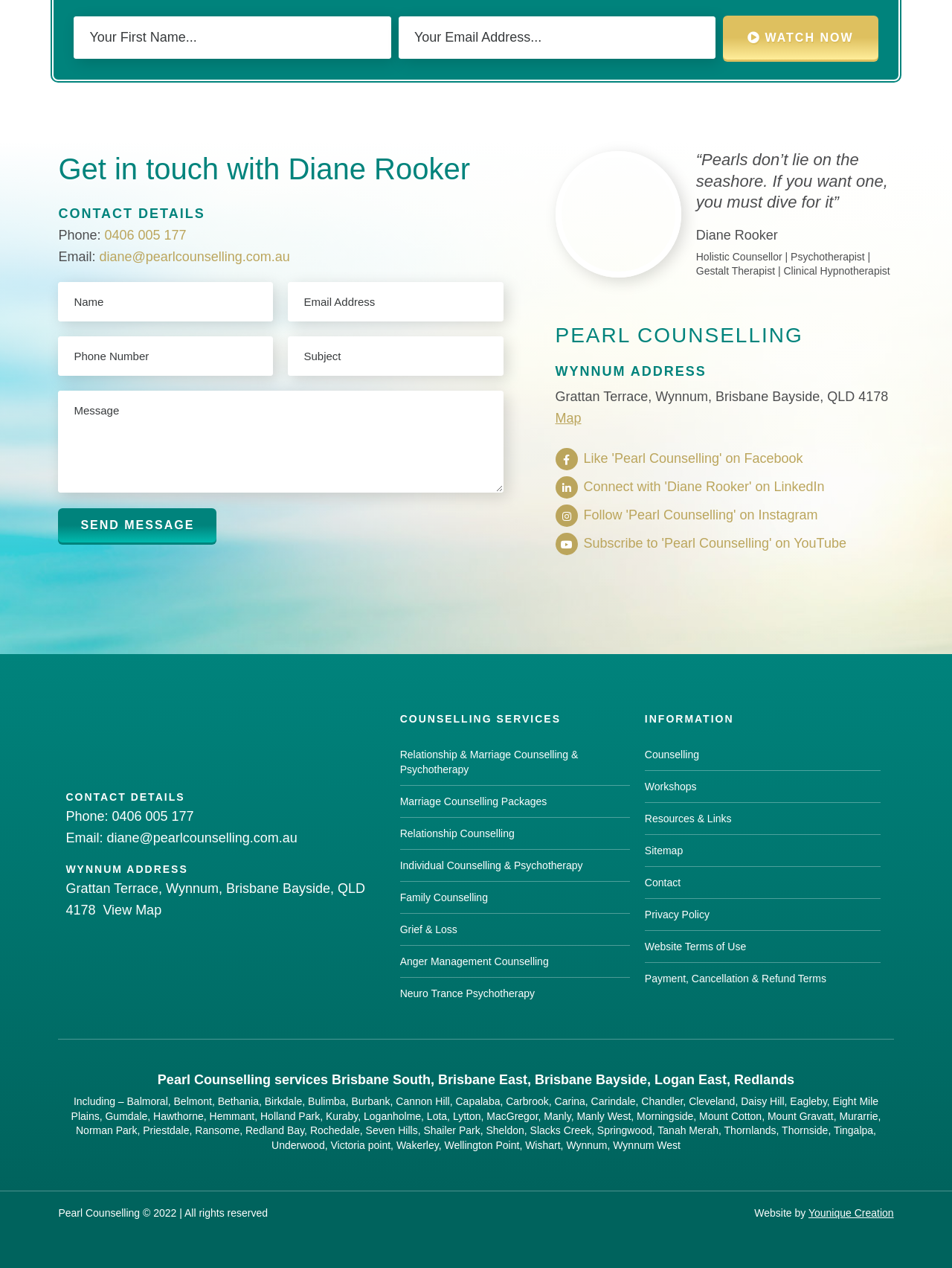Consider the image and give a detailed and elaborate answer to the question: 
How many social media links are there?

There are four social media links: 'Like Pearl Counselling on Facebook', 'Connect with Diane Rooker on LinkedIn', 'Follow Pearl Counselling on Instagram', and 'Subscribe to Pearl Counselling on YouTube'.